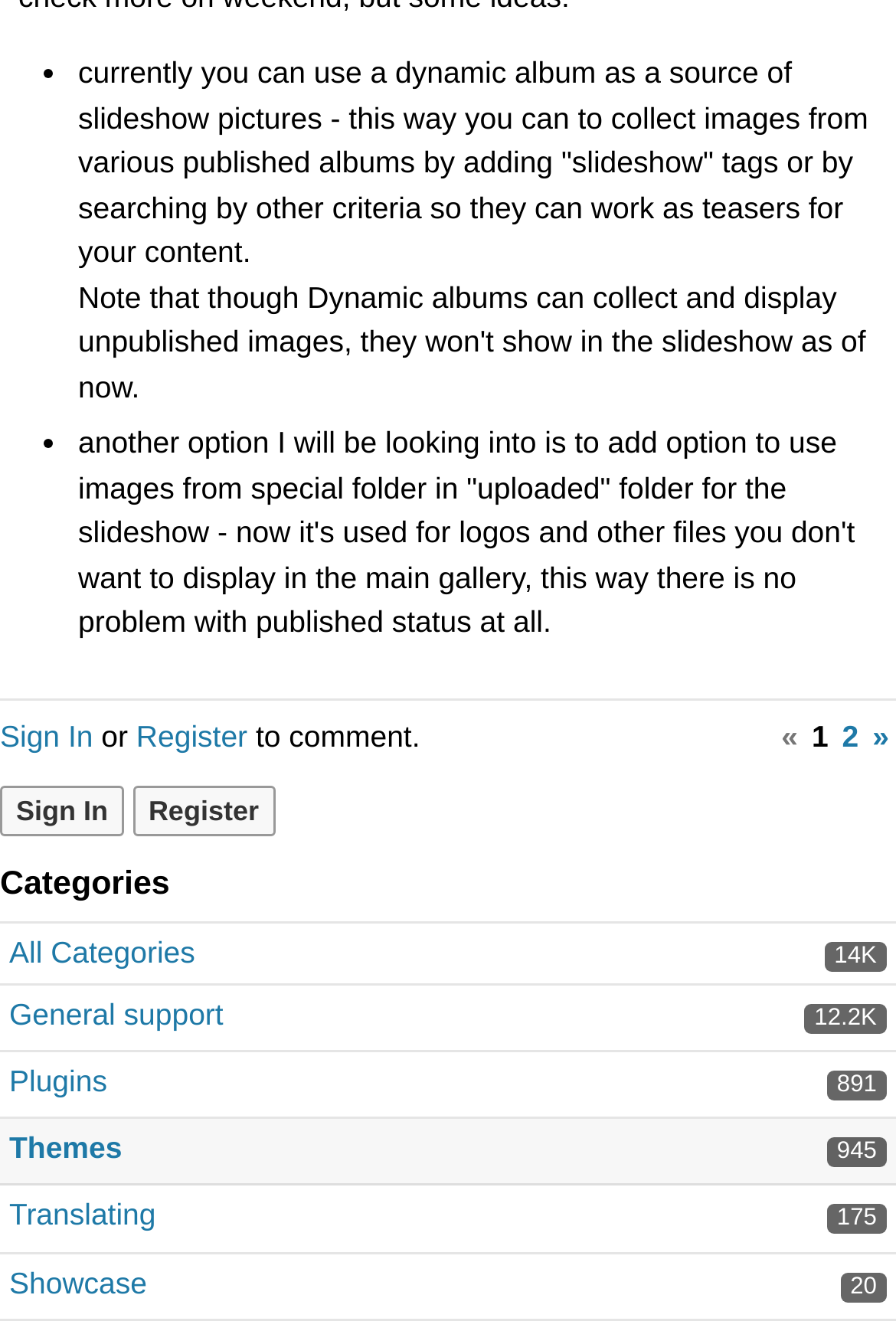Given the content of the image, can you provide a detailed answer to the question?
What is the purpose of signing in or registering?

According to the webpage, users need to sign in or register in order to comment, as indicated by the text 'Sign In or Register to comment'.